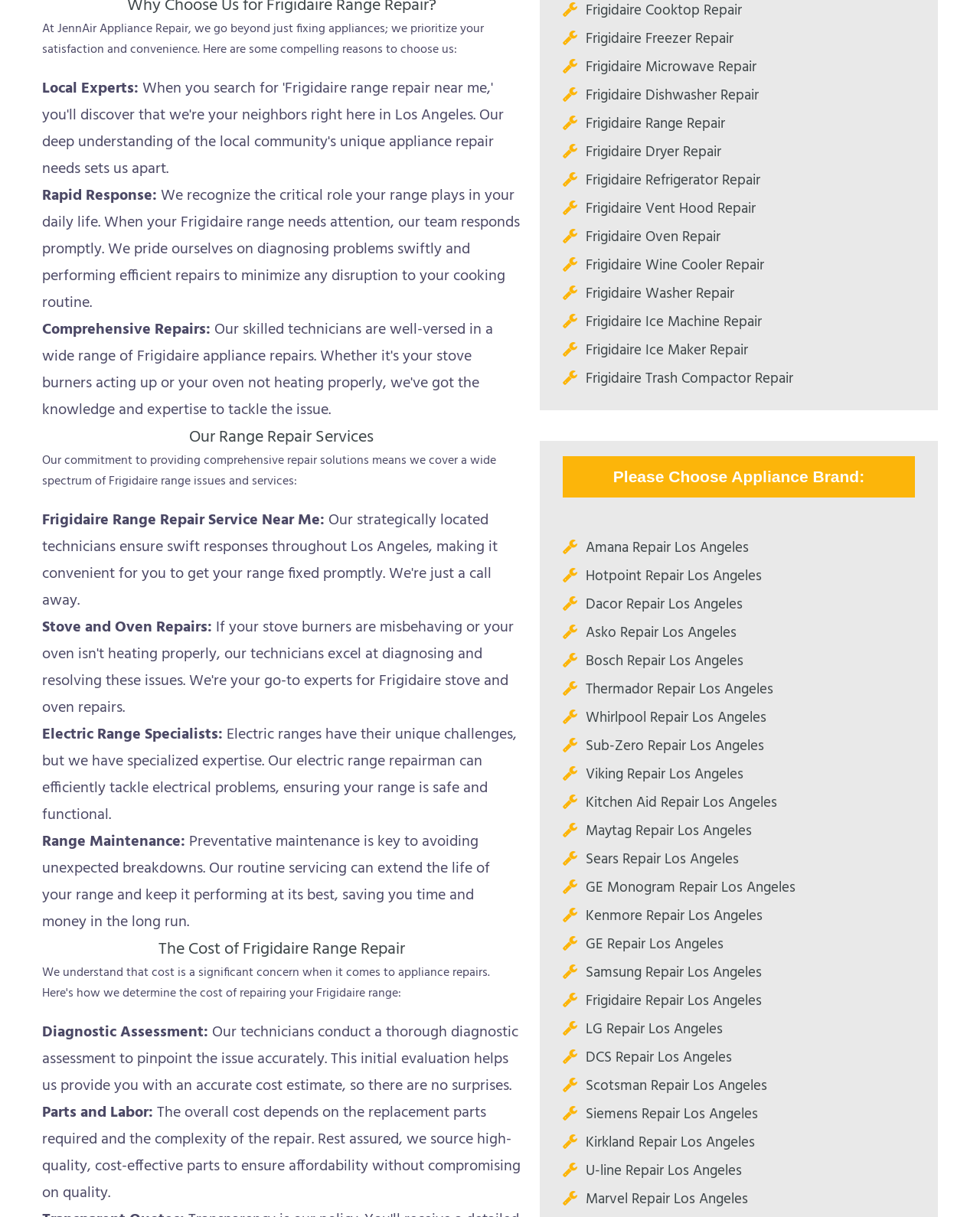Locate the bounding box coordinates of the clickable region necessary to complete the following instruction: "search for something". Provide the coordinates in the format of four float numbers between 0 and 1, i.e., [left, top, right, bottom].

None